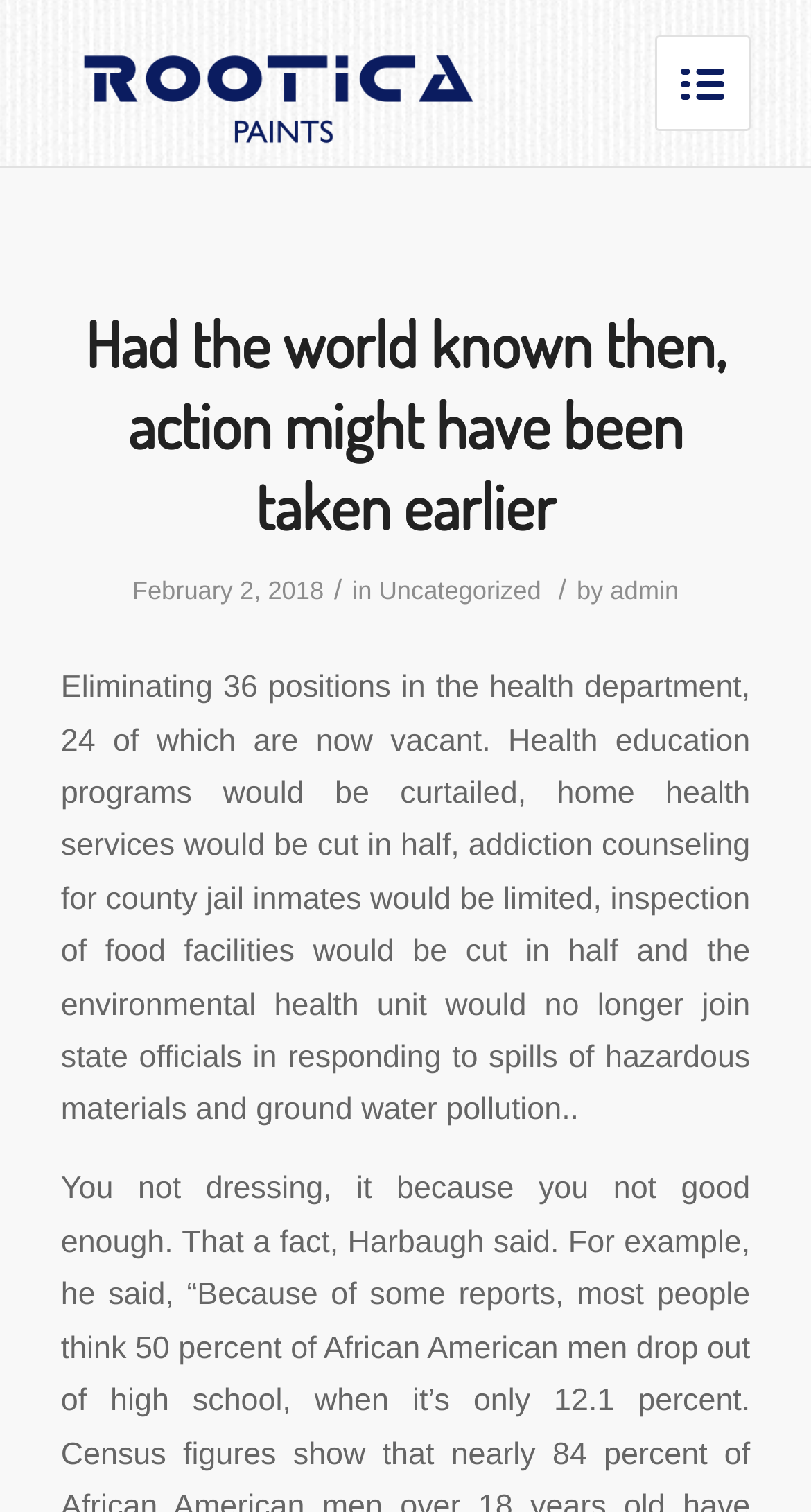Determine the bounding box coordinates (top-left x, top-left y, bottom-right x, bottom-right y) of the UI element described in the following text: Uncategorized

[0.467, 0.381, 0.667, 0.4]